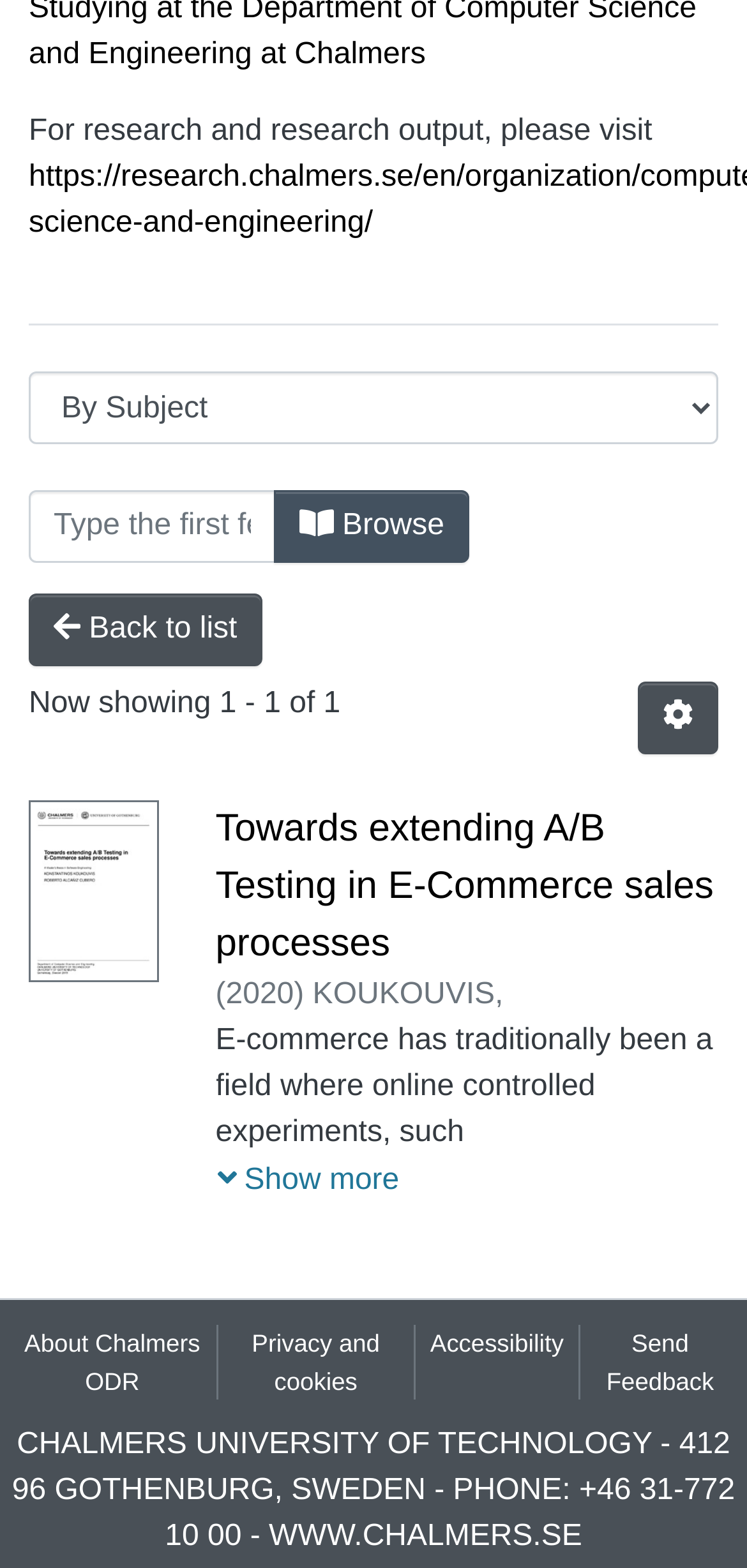What is the institution of the authors?
Using the details from the image, give an elaborate explanation to answer the question.

The institution of the authors can be determined by looking at the text 'Chalmers tekniska högskola / Institutionen för data och informationsteknik' which is listed as the institution of the authors.